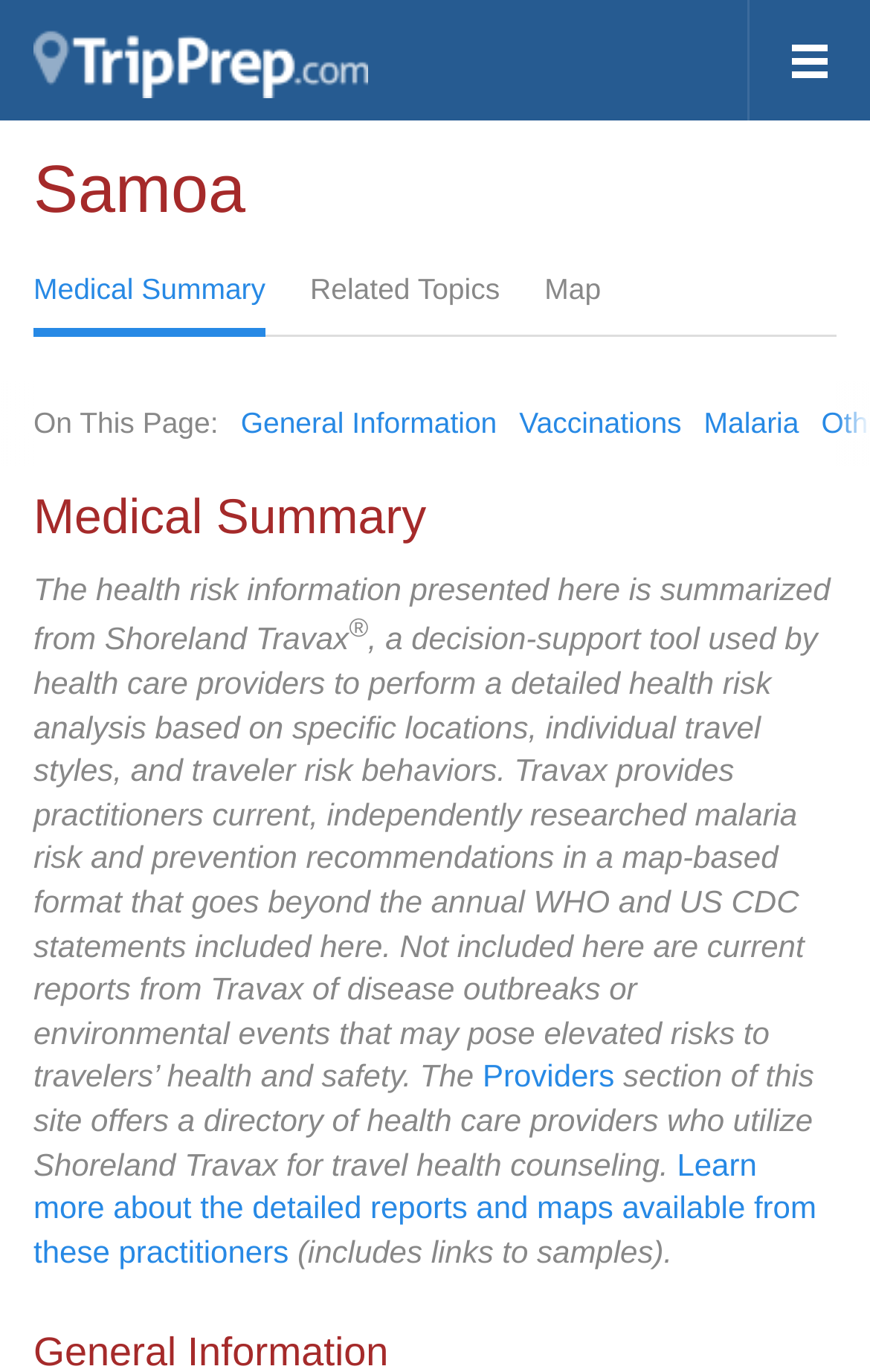Identify the bounding box coordinates necessary to click and complete the given instruction: "Learn more about detailed reports and maps".

[0.038, 0.835, 0.938, 0.925]